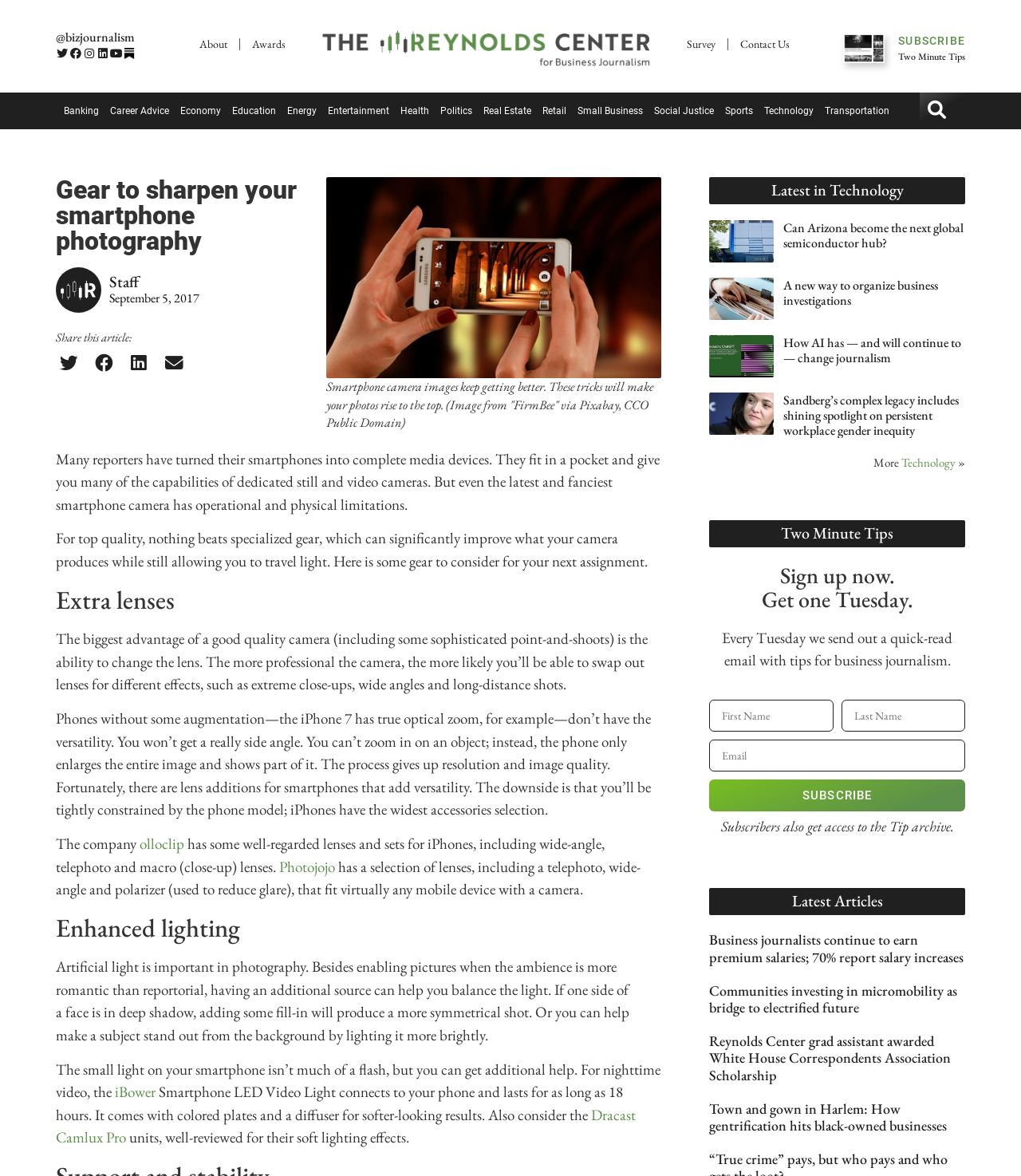Please examine the image and answer the question with a detailed explanation:
What type of content is listed under 'Latest in Technology'?

The section 'Latest in Technology' appears to list several articles, each with a heading and a link, suggesting that it is a collection of technology-related news or feature articles.